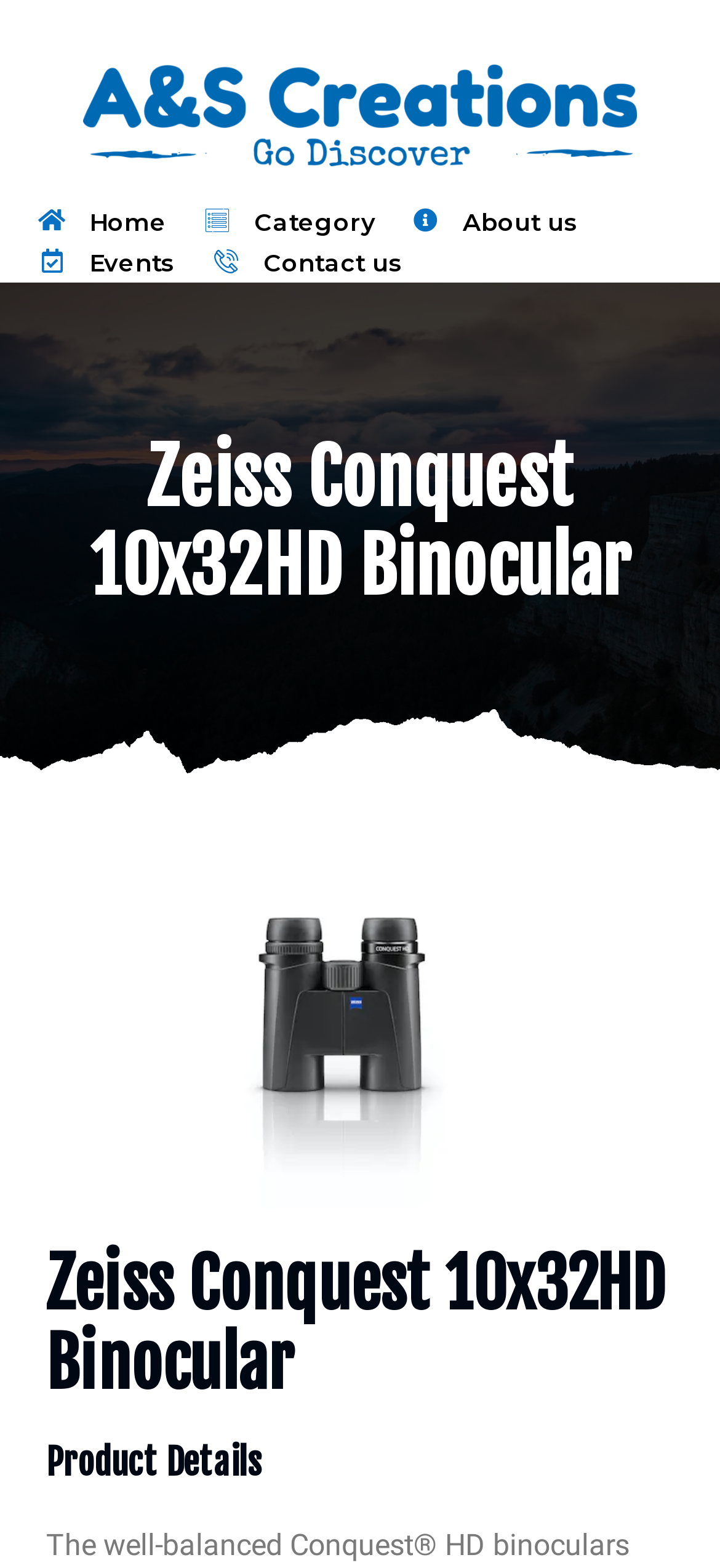Please find the bounding box for the UI component described as follows: "Events".

[0.051, 0.154, 0.244, 0.18]